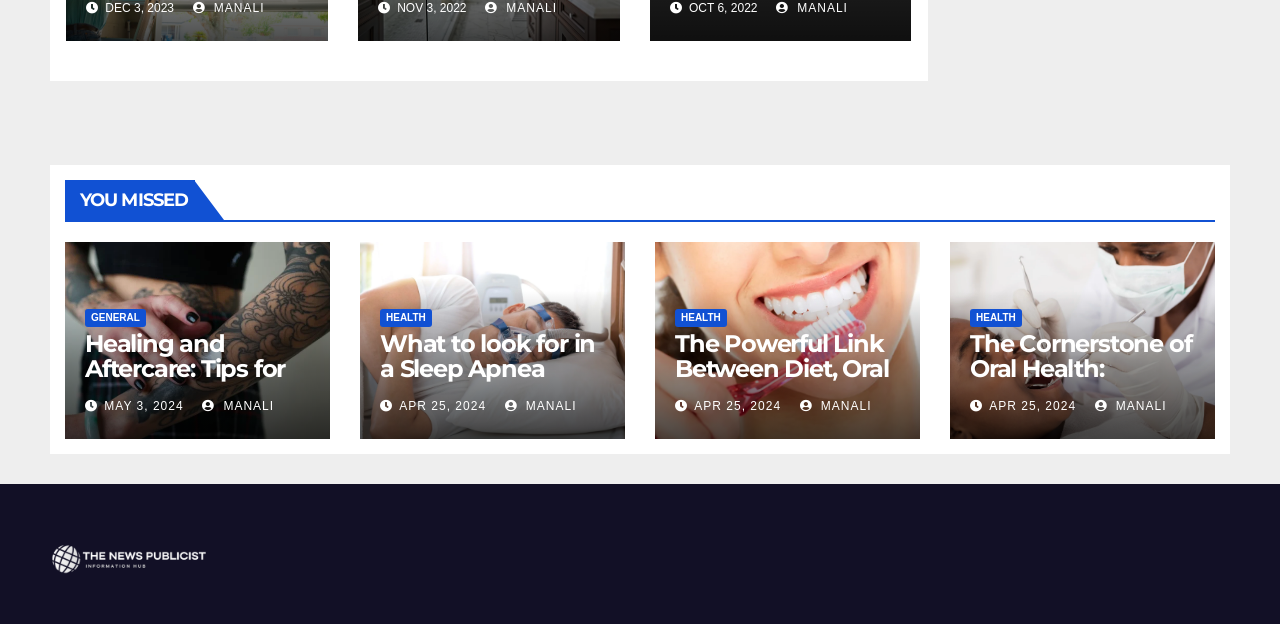How many articles are listed on this page?
Based on the visual details in the image, please answer the question thoroughly.

I counted the number of headings on the page, each of which corresponds to a separate article. There are 9 headings in total, indicating 9 articles listed on this page.